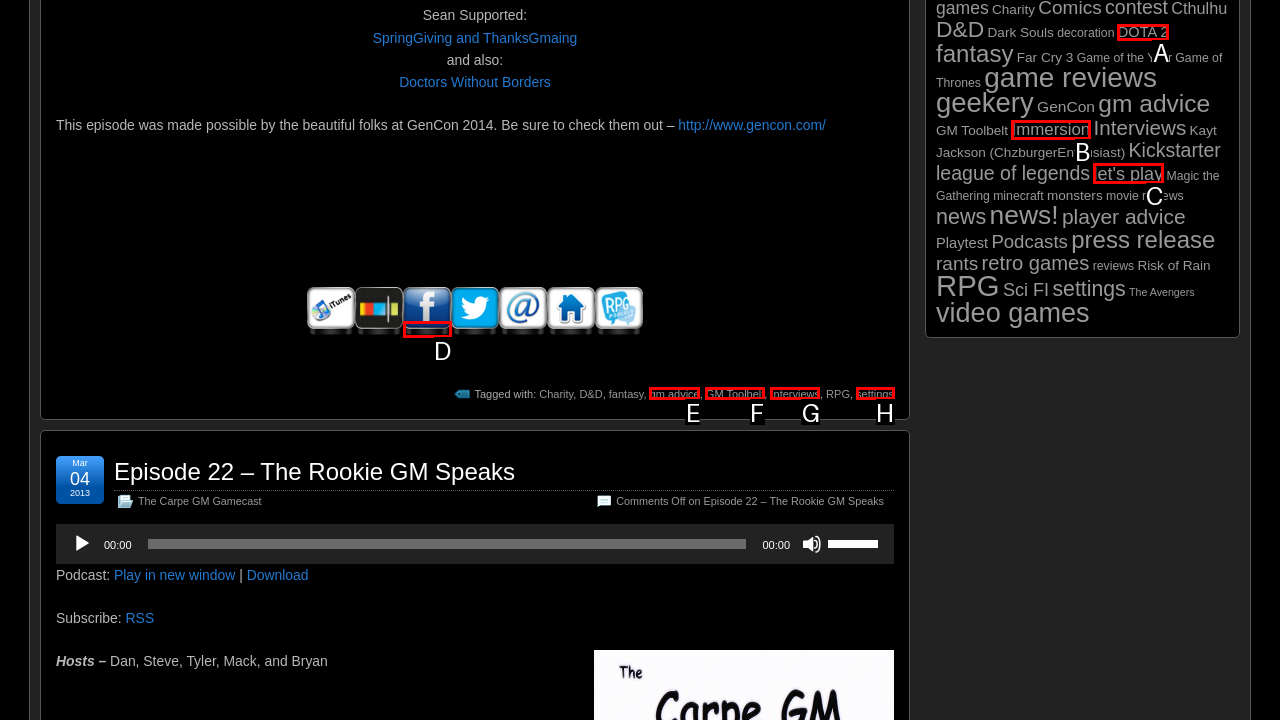Select the option that matches this description: GM Toolbelt
Answer by giving the letter of the chosen option.

F